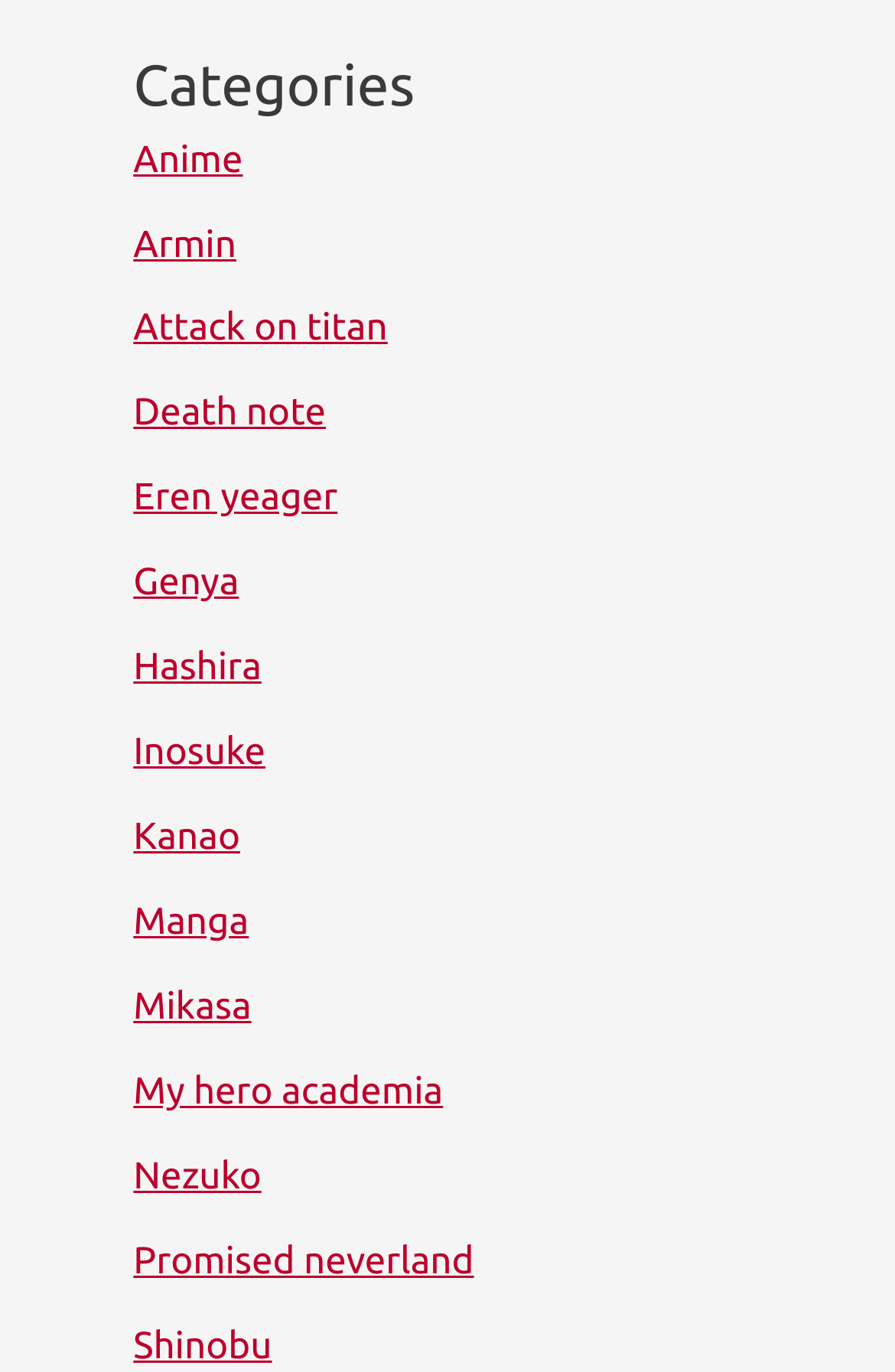Give a concise answer of one word or phrase to the question: 
Are the categories listed in alphabetical order?

Yes